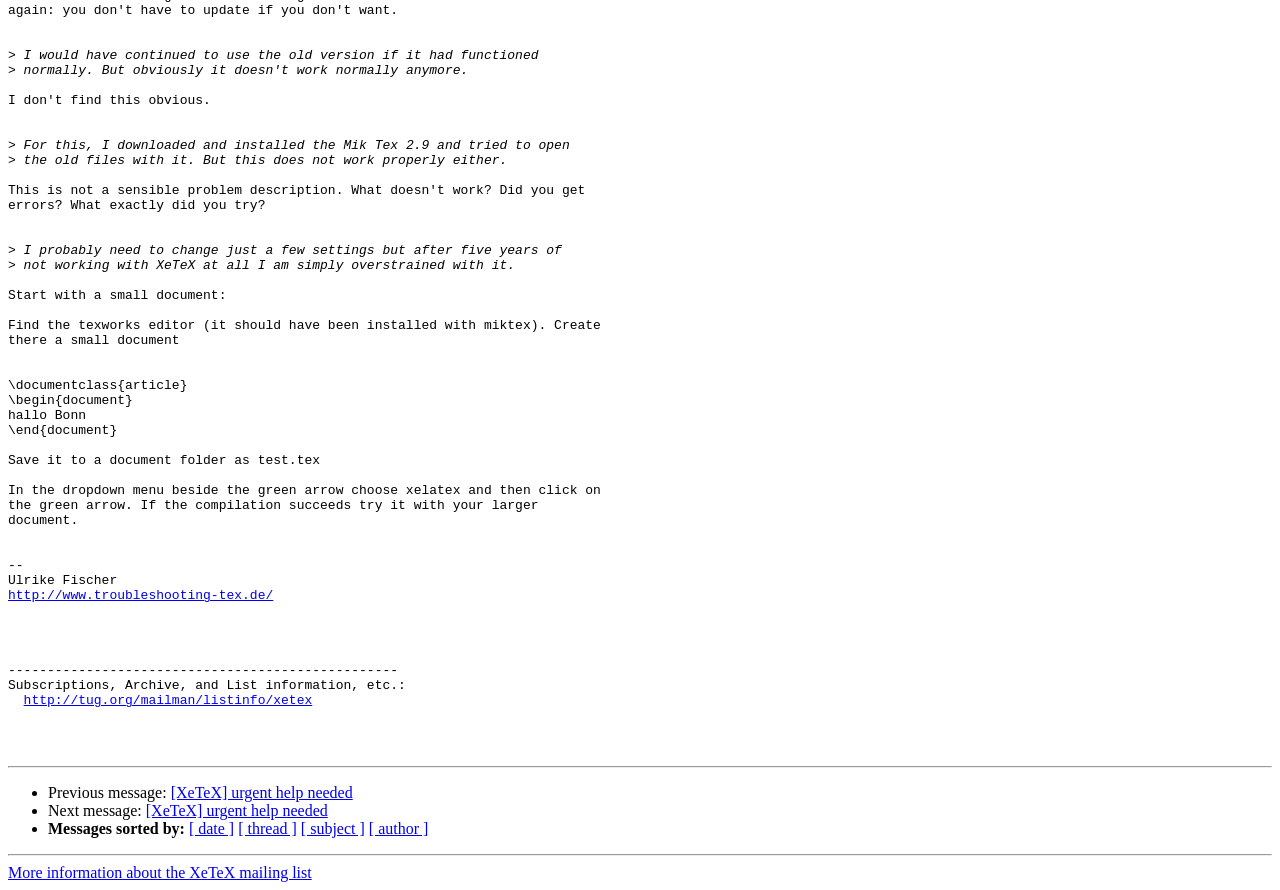What is the purpose of the separator elements in the page?
Answer with a single word or short phrase according to what you see in the image.

To separate sections